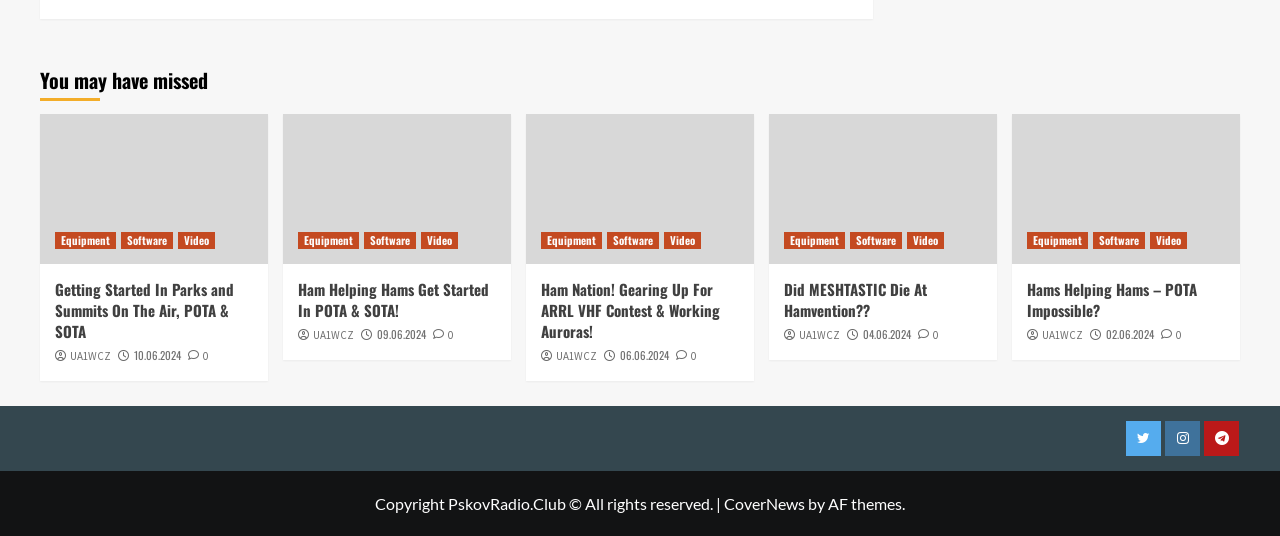Please specify the bounding box coordinates of the clickable section necessary to execute the following command: "Click on 'Getting Started In Parks and Summits On The Air, POTA & SOTA'".

[0.043, 0.52, 0.198, 0.638]